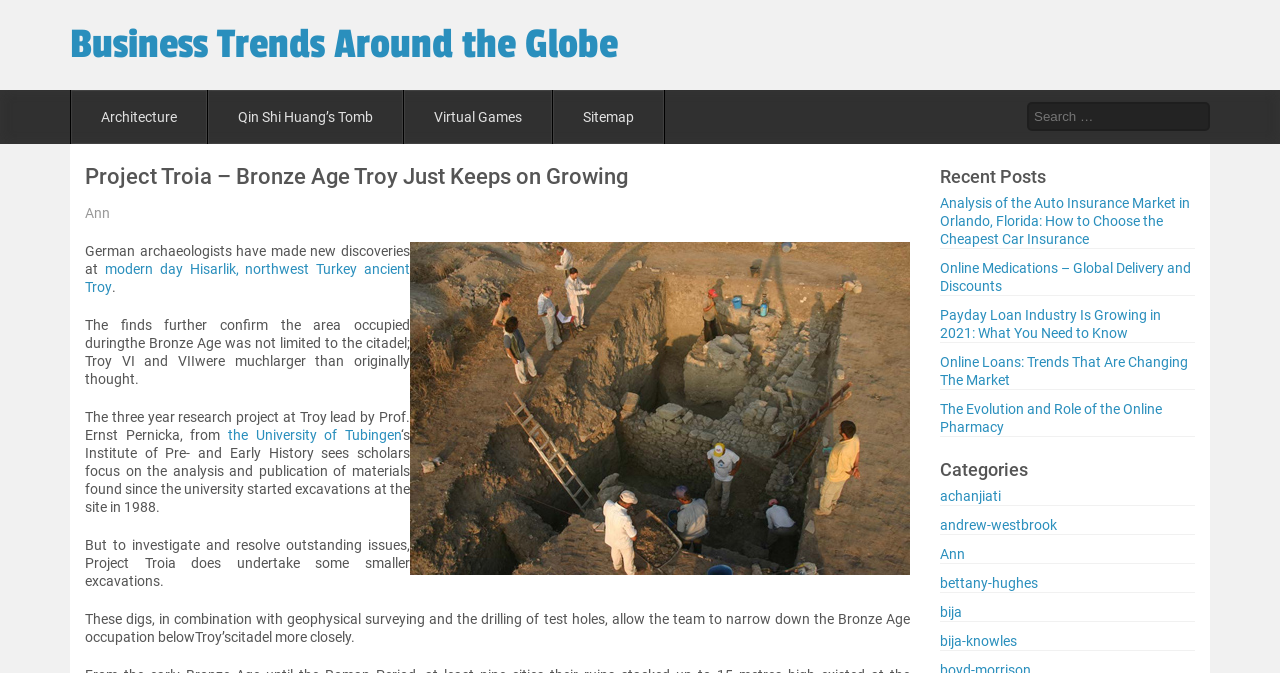Where are the Bronze Age remains found?
Kindly offer a detailed explanation using the data available in the image.

According to the text 'German archaeologists have made new discoveries at modern day Hisarlik, northwest Turkey ancient Troy', the Bronze Age remains were found in modern day Hisarlik, northwest Turkey.